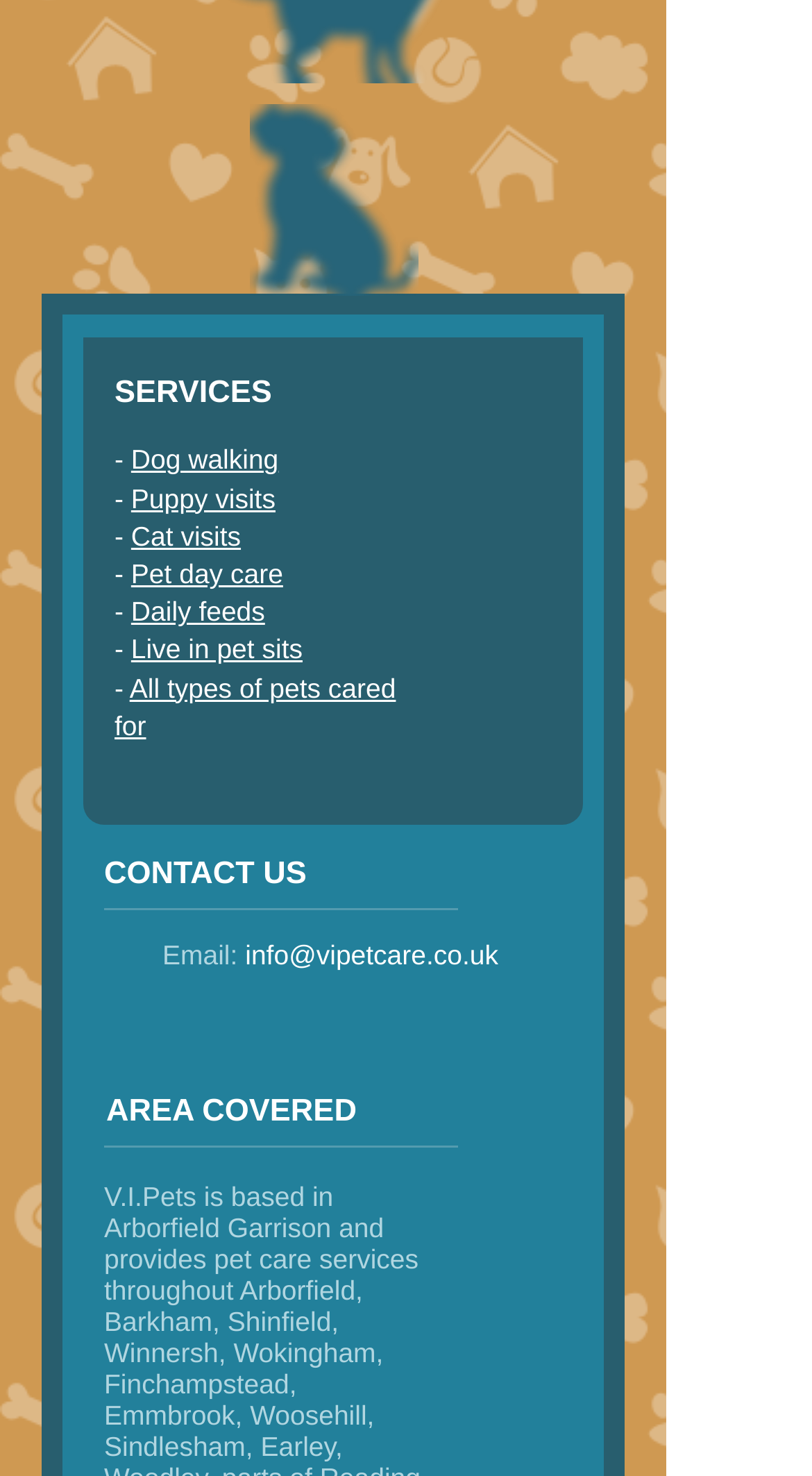Please locate the bounding box coordinates of the region I need to click to follow this instruction: "Learn about Cat visits".

[0.161, 0.352, 0.297, 0.374]